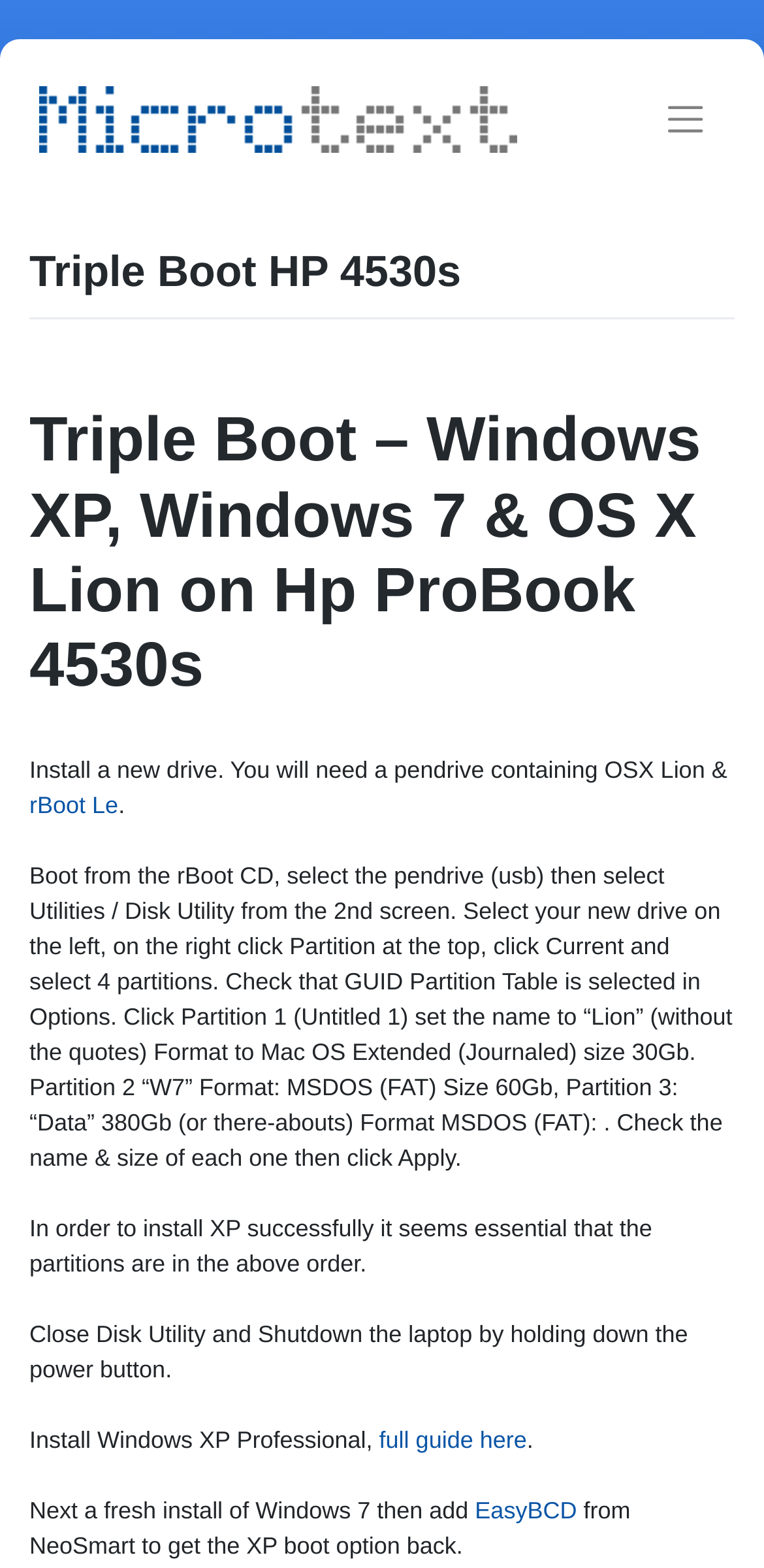Give a one-word or short phrase answer to this question: 
What is the required pendrive content for installation?

OSX Lion & rBoot Le